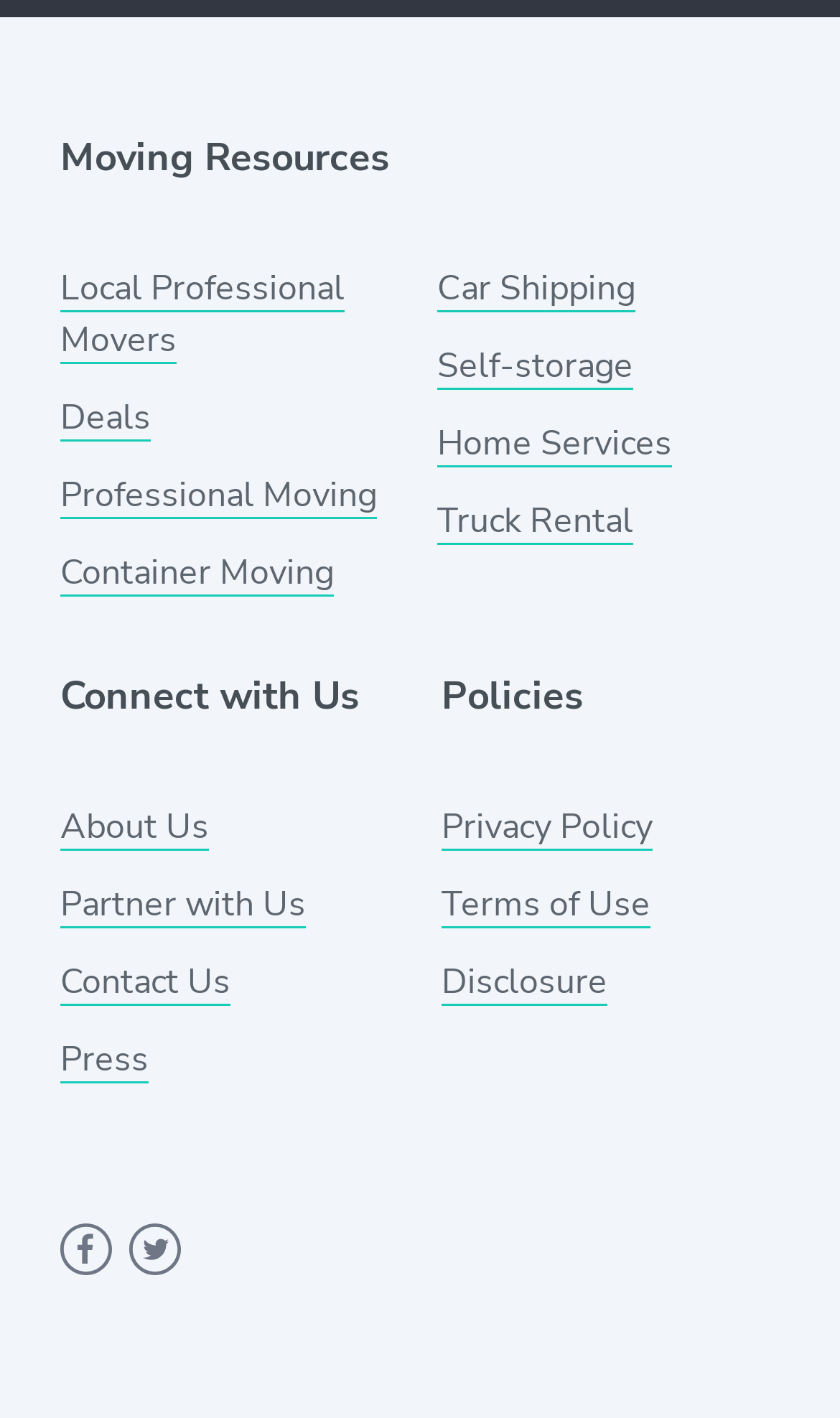Locate the bounding box coordinates of the segment that needs to be clicked to meet this instruction: "Learn about Professional Moving".

[0.072, 0.333, 0.449, 0.367]